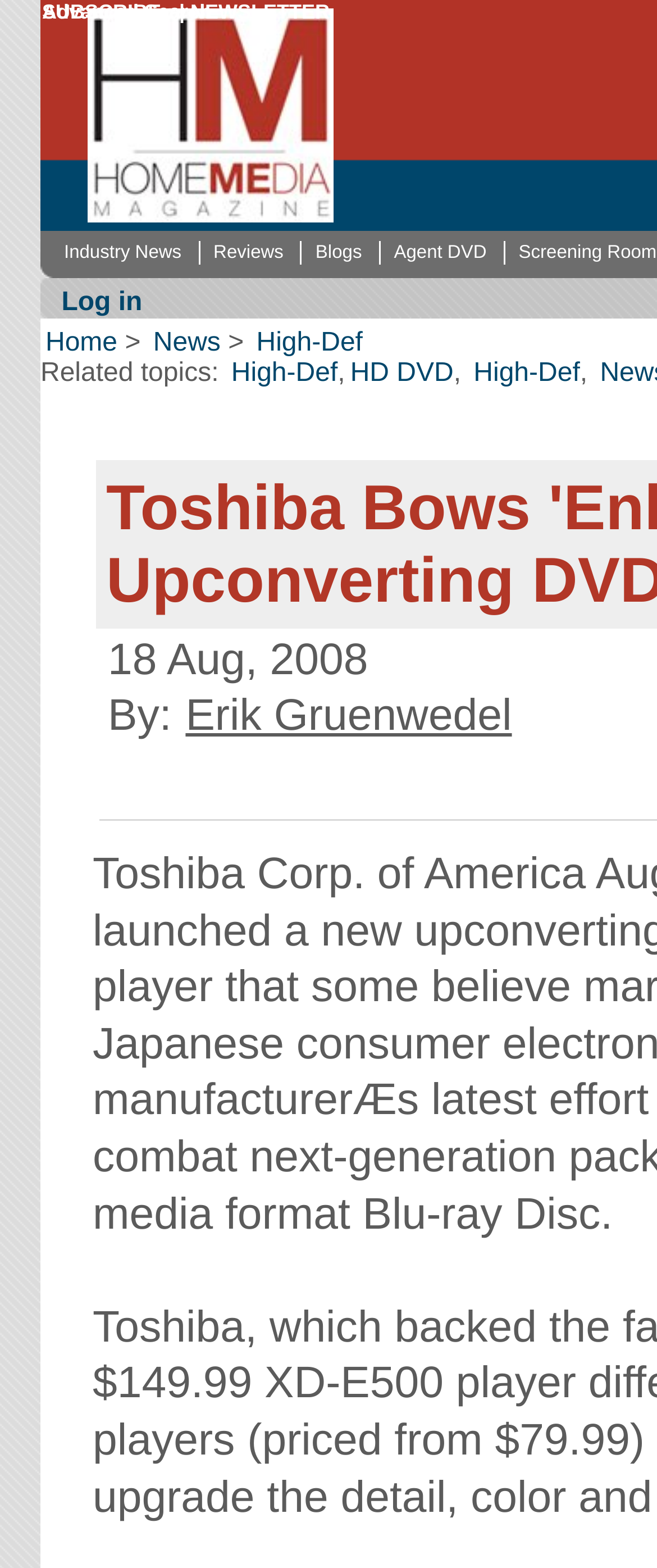What is the publication date of the article?
Please provide a comprehensive answer based on the information in the image.

The publication date of the article can be found near the author's name, where the text '18 Aug, 2008' is located.